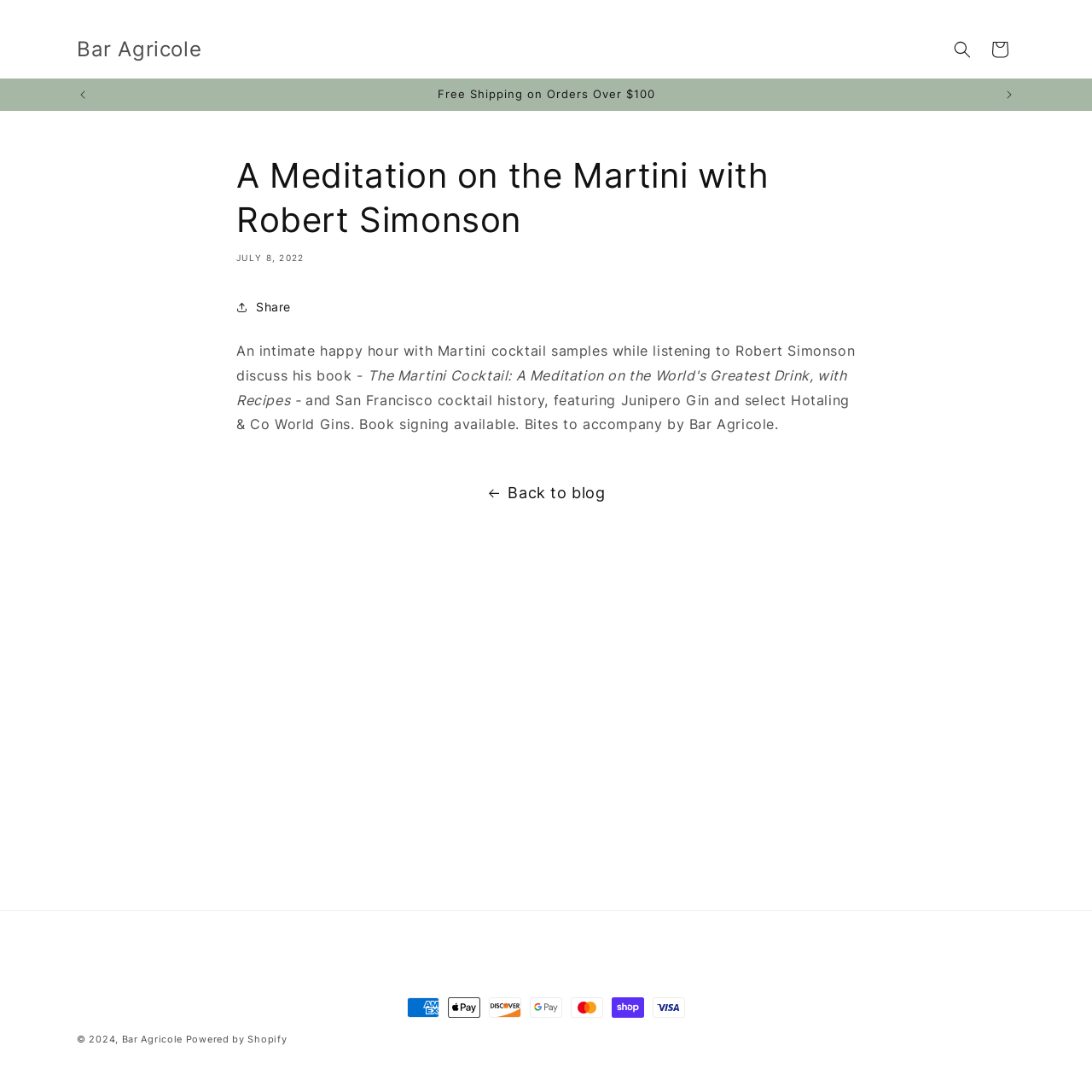What is the date of the event?
Observe the image and answer the question with a one-word or short phrase response.

July 8, 2022